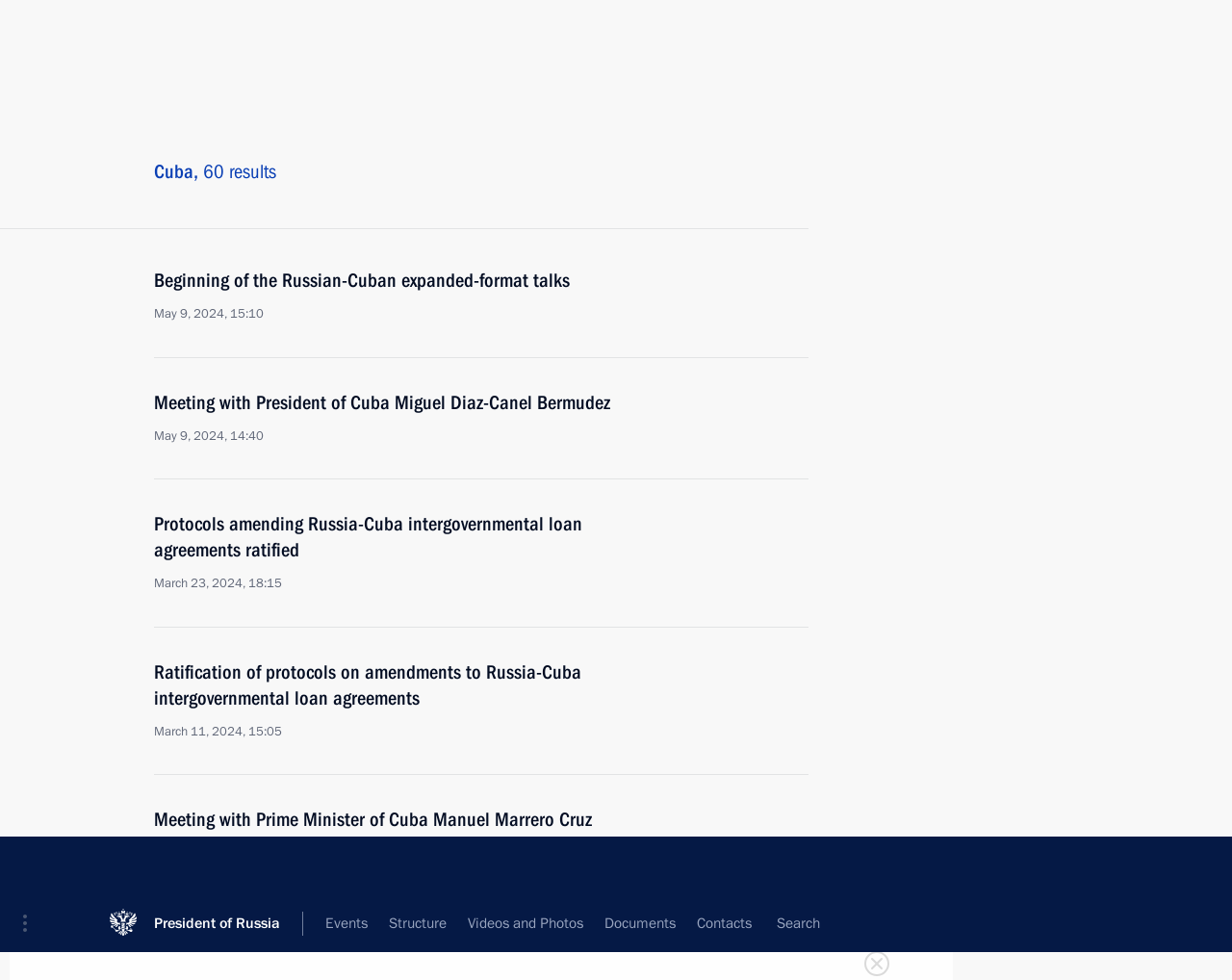How many hidden links are there on the webpage?
Using the image as a reference, answer the question with a short word or phrase.

5